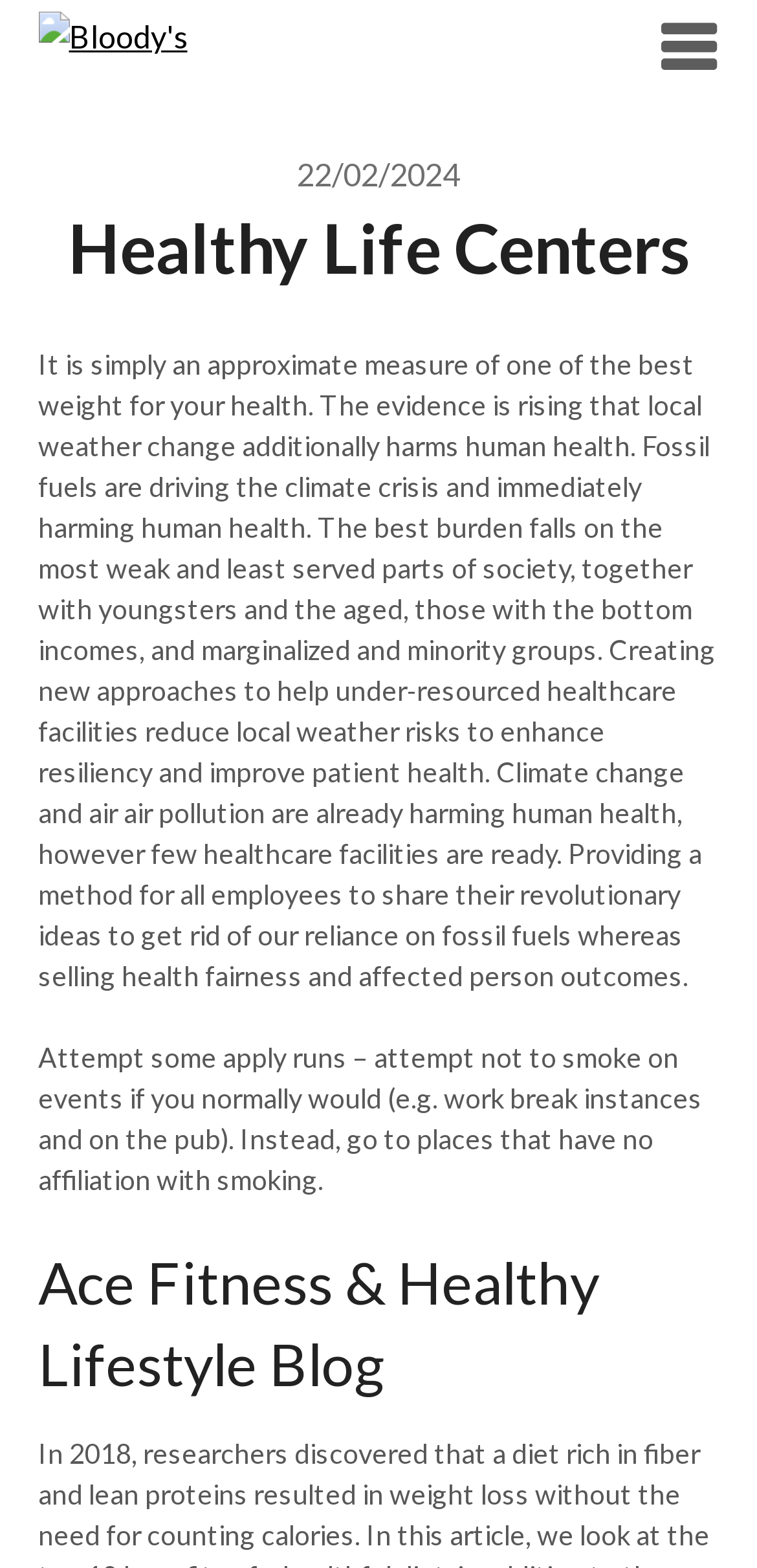Provide the bounding box coordinates of the HTML element described as: "alt="Bloody's"". The bounding box coordinates should be four float numbers between 0 and 1, i.e., [left, top, right, bottom].

[0.05, 0.007, 0.247, 0.04]